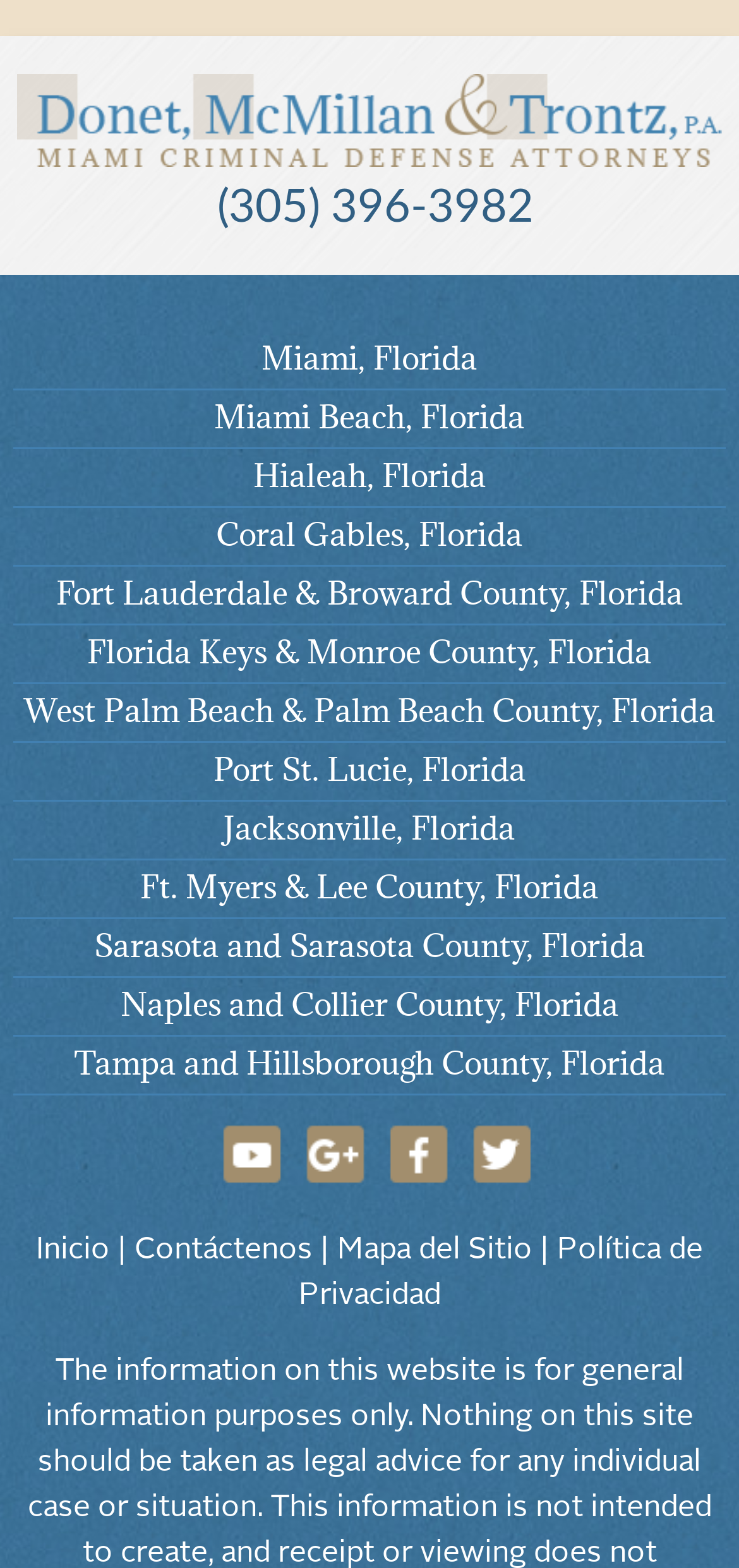Locate the UI element described as follows: "Play IconNotebook". Return the bounding box coordinates as four float numbers between 0 and 1 in the order [left, top, right, bottom].

None